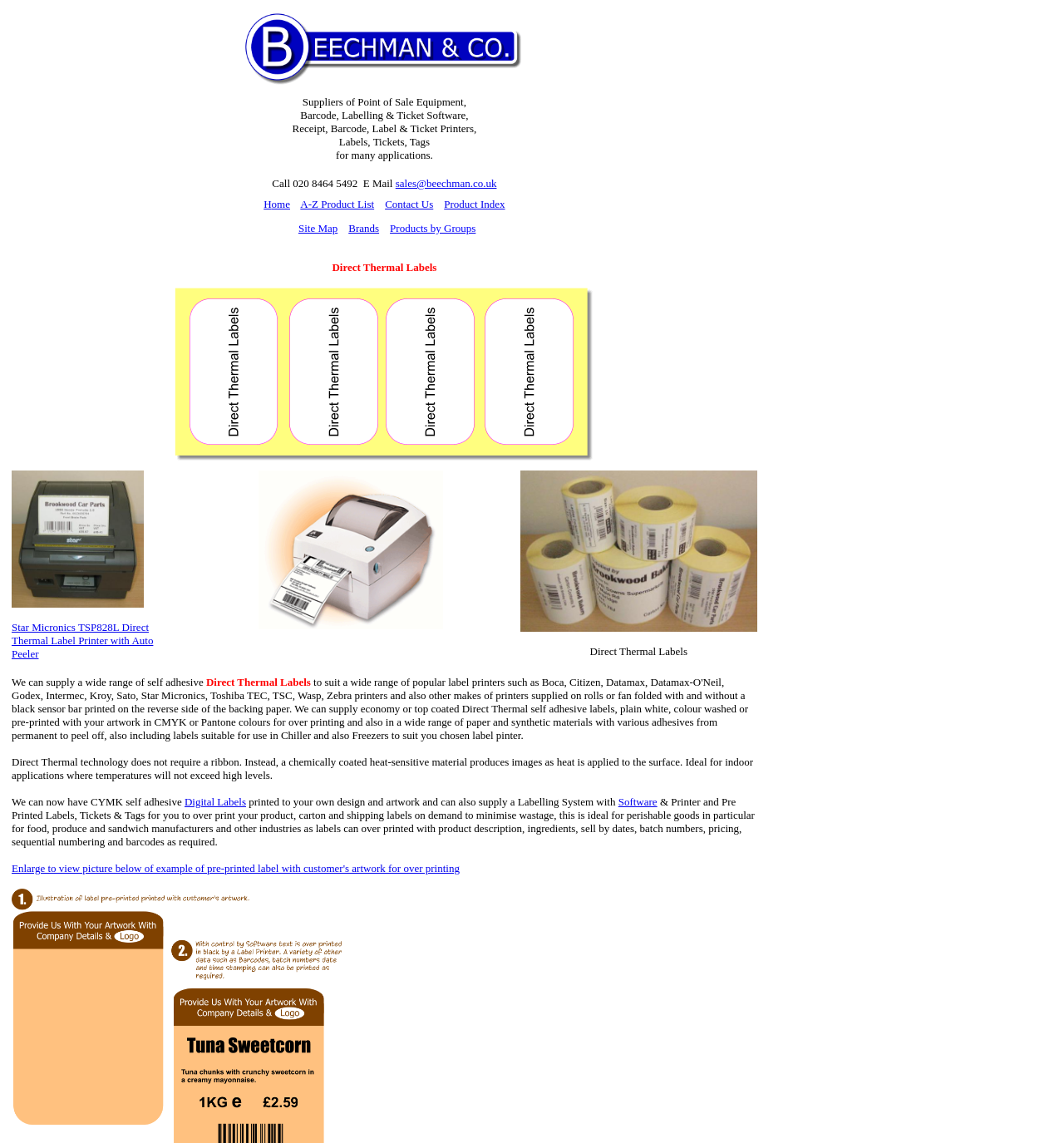Can you find the bounding box coordinates for the element to click on to achieve the instruction: "Learn more about 'Digital Labels'"?

[0.173, 0.696, 0.231, 0.707]